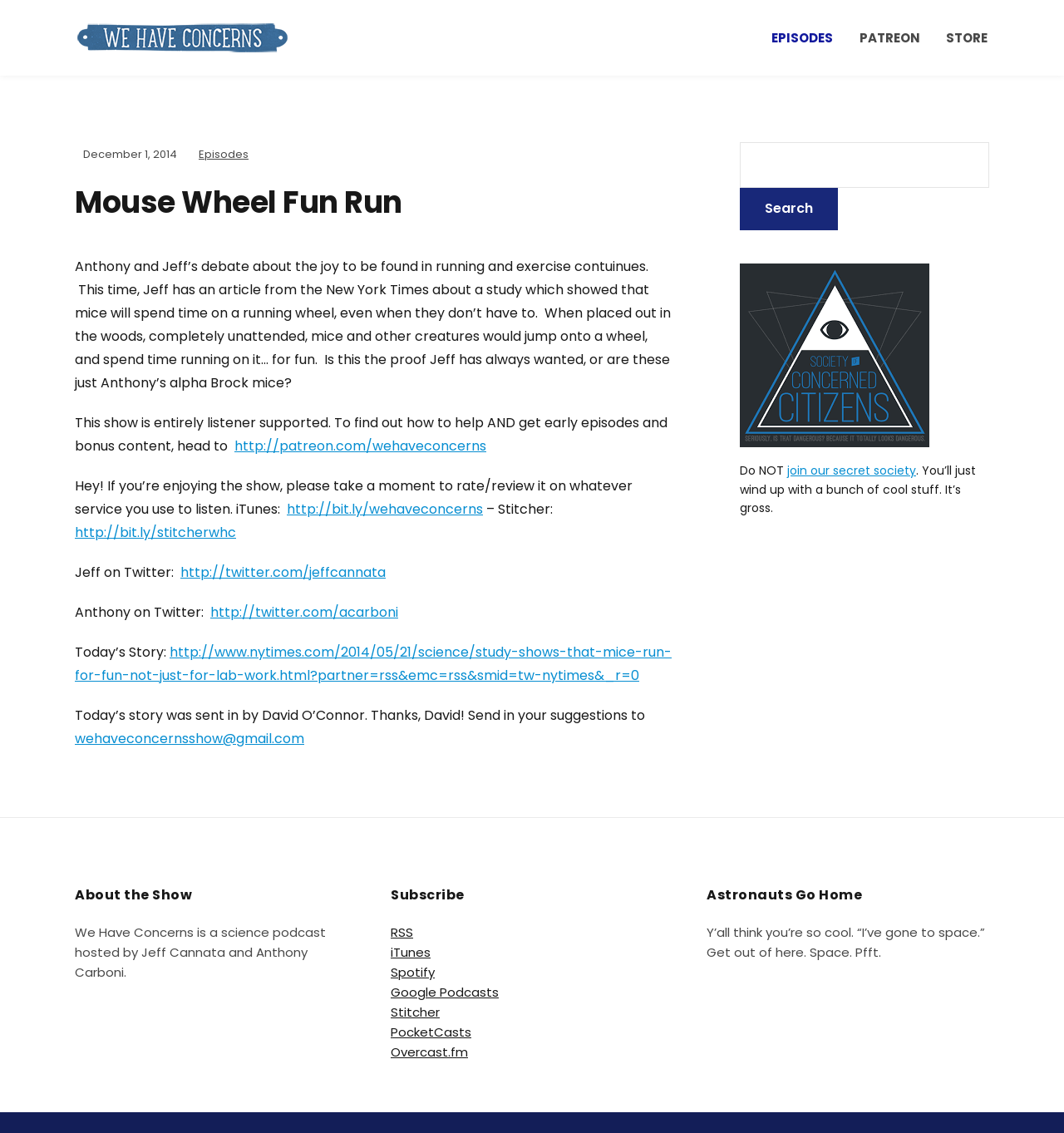What is the name of the podcast?
Using the image, elaborate on the answer with as much detail as possible.

I determined the answer by looking at the heading element with the text 'Mouse Wheel Fun Run' and the surrounding context, which suggests that 'We Have Concerns' is the name of the podcast.